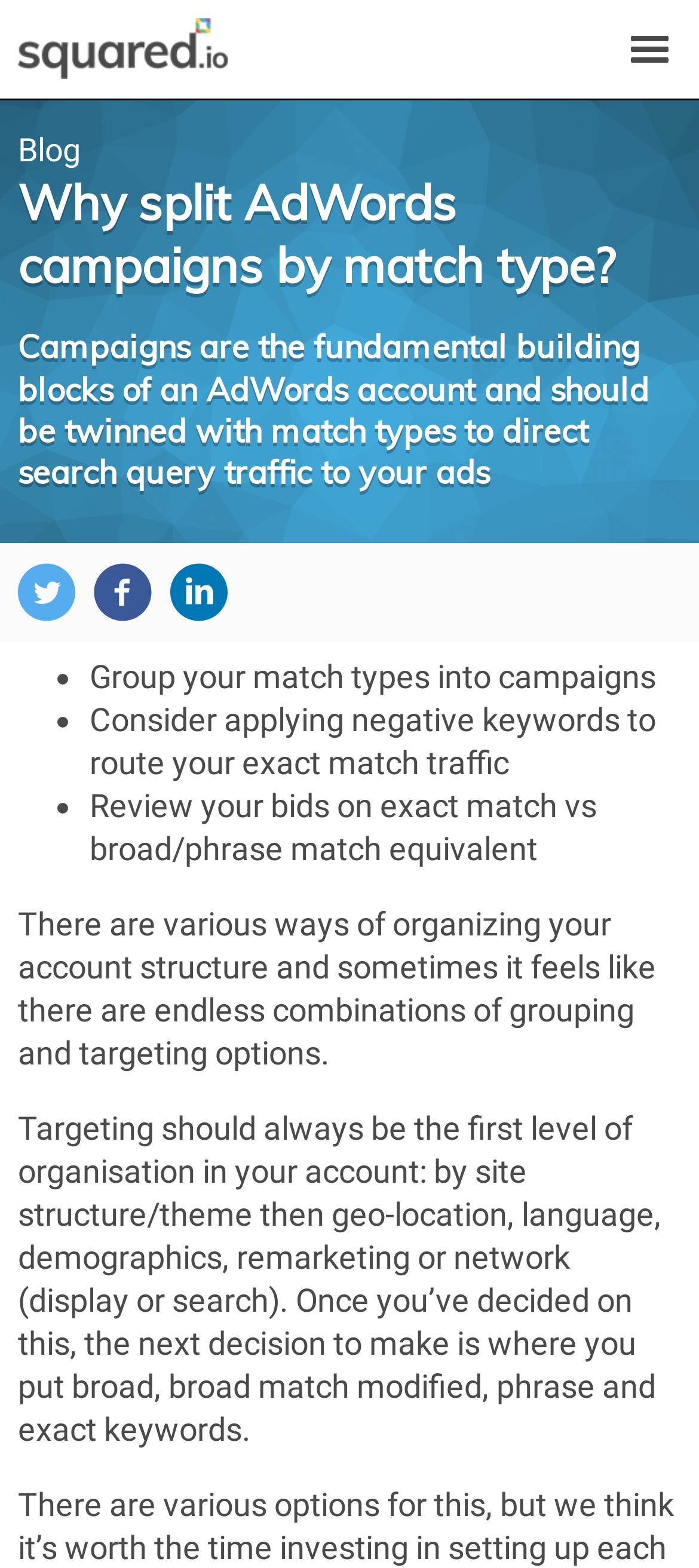What is the website's logo?
Based on the image content, provide your answer in one word or a short phrase.

Squared.io